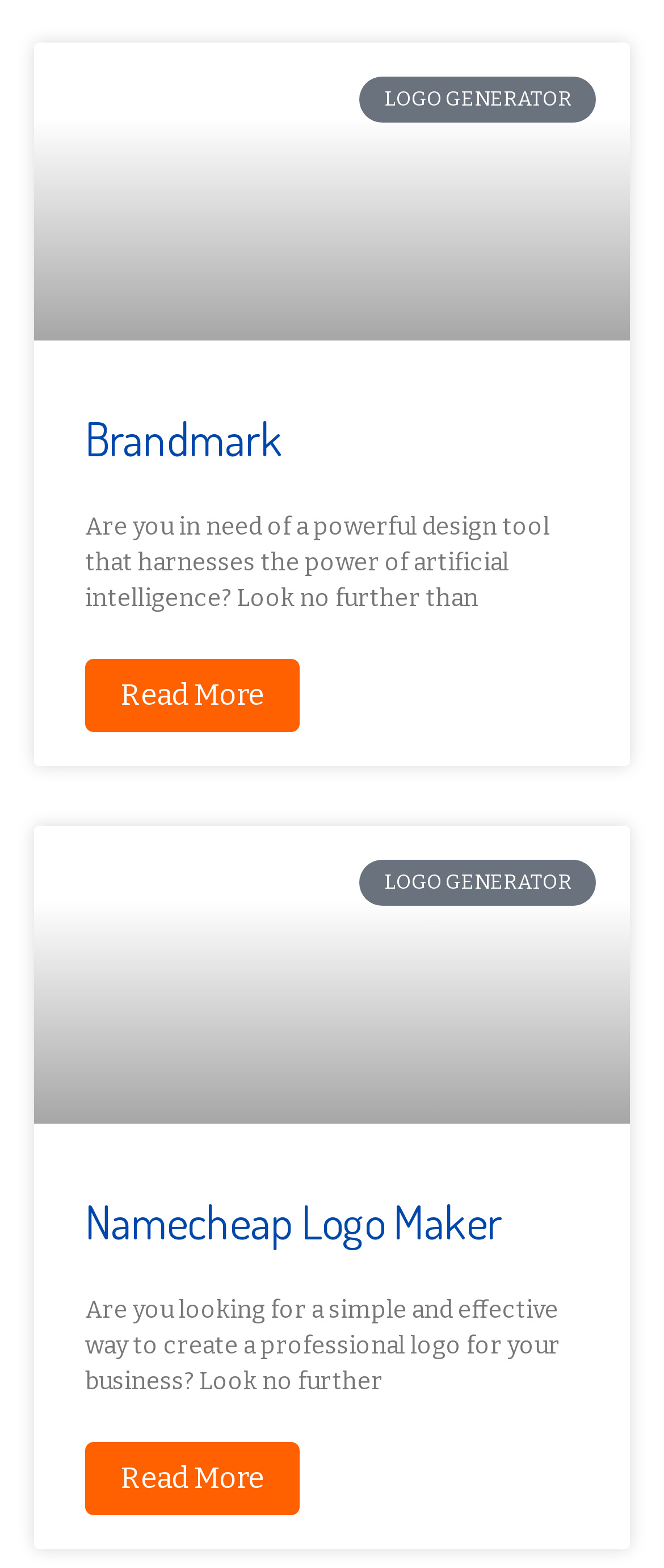How many logo generators are mentioned on the page?
Refer to the screenshot and respond with a concise word or phrase.

2